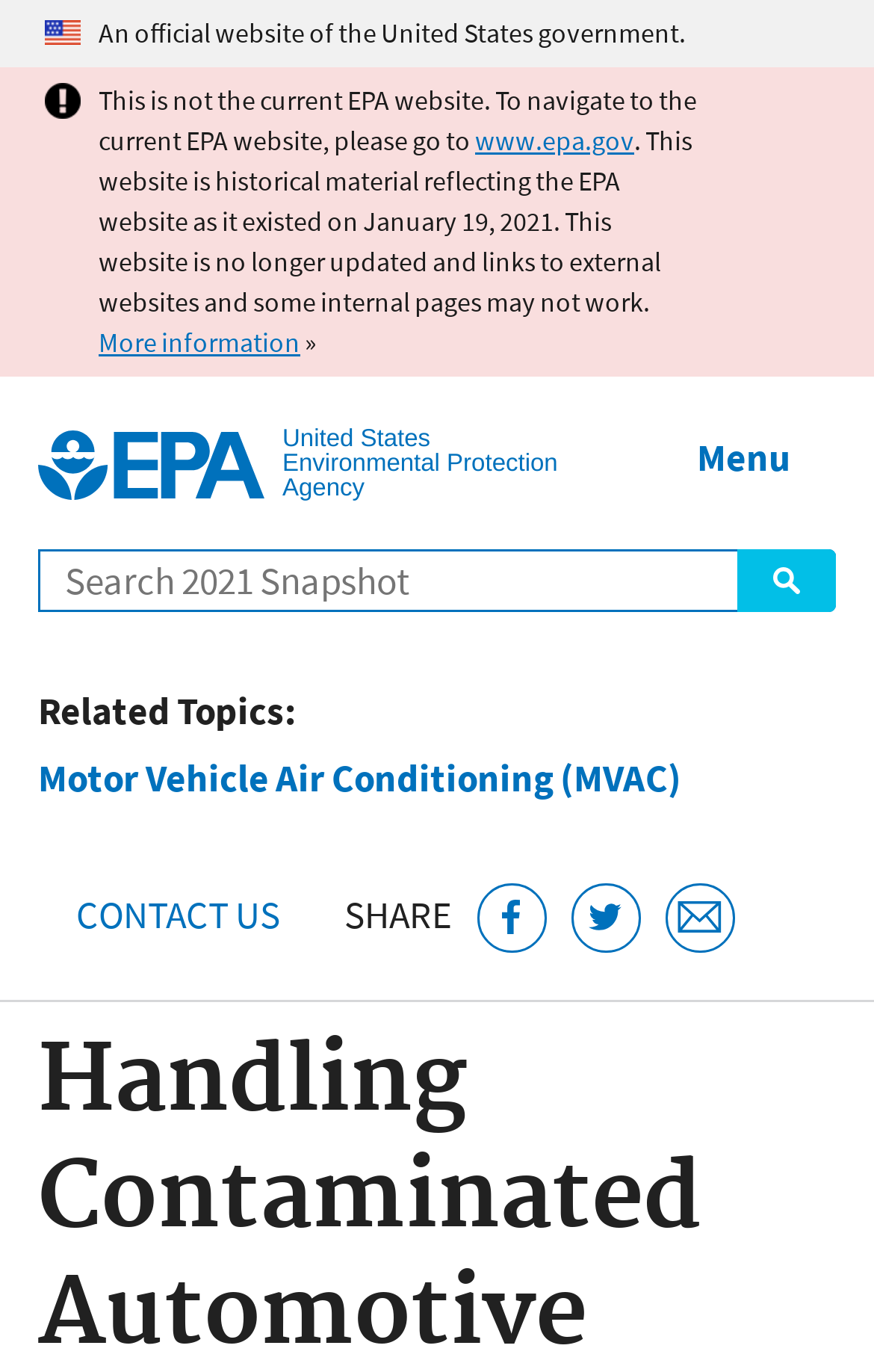Identify the bounding box coordinates for the element you need to click to achieve the following task: "Jump to main content". Provide the bounding box coordinates as four float numbers between 0 and 1, in the form [left, top, right, bottom].

[0.213, 0.0, 0.787, 0.049]